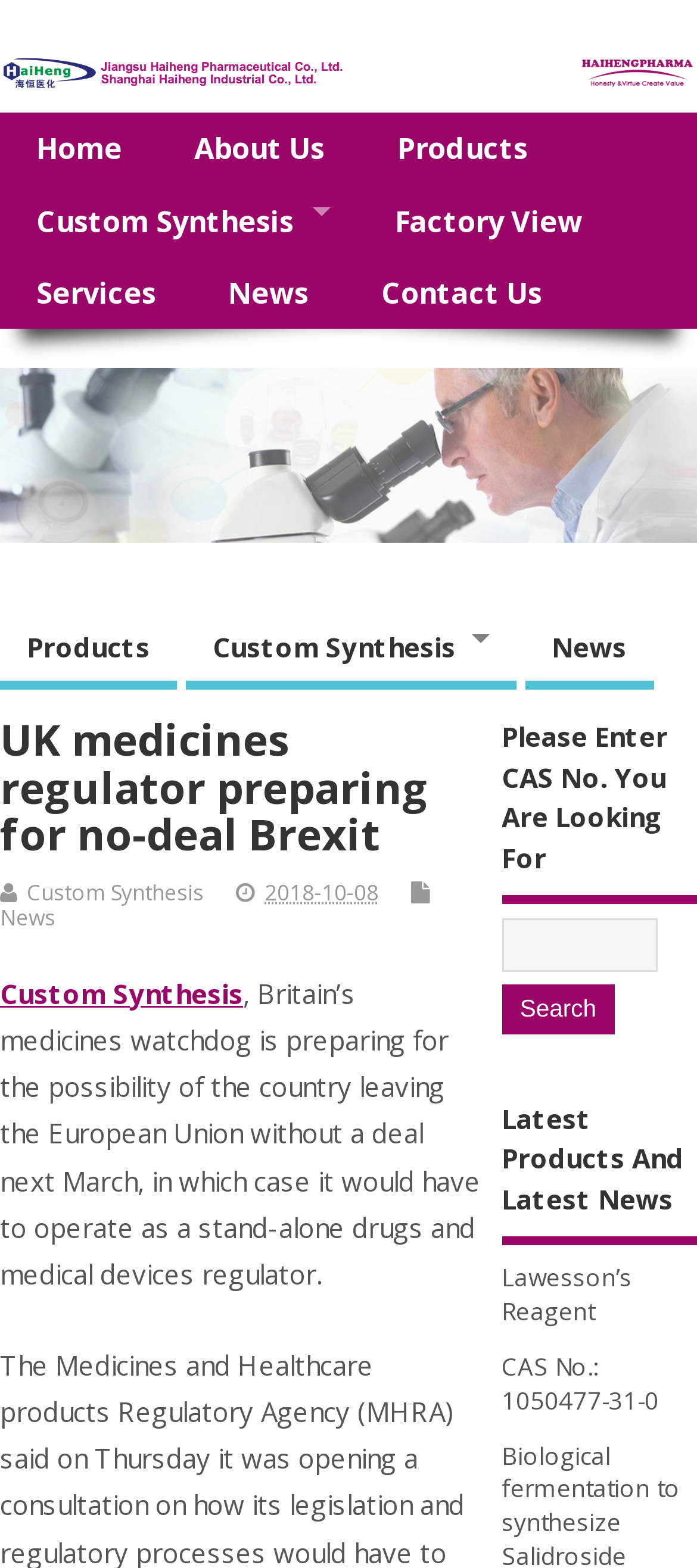Find the bounding box coordinates of the clickable element required to execute the following instruction: "browse factory view". Provide the coordinates as four float numbers between 0 and 1, i.e., [left, top, right, bottom].

[0.515, 0.118, 0.888, 0.164]